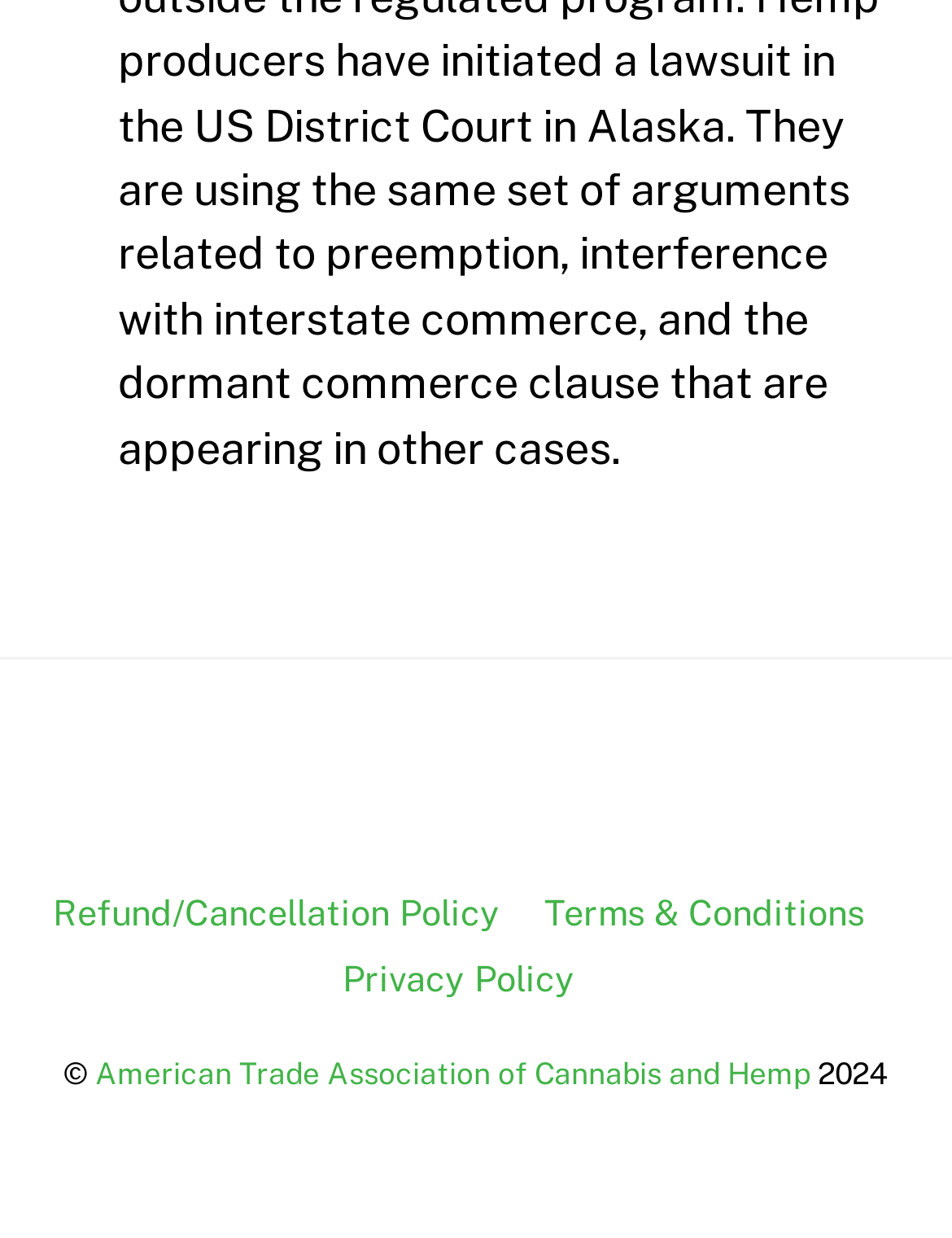Analyze the image and provide a detailed answer to the question: What is the organization associated with this webpage?

I found the organization associated with this webpage by looking at the footer section, where I saw a link to 'American Trade Association of Cannabis and Hemp'.